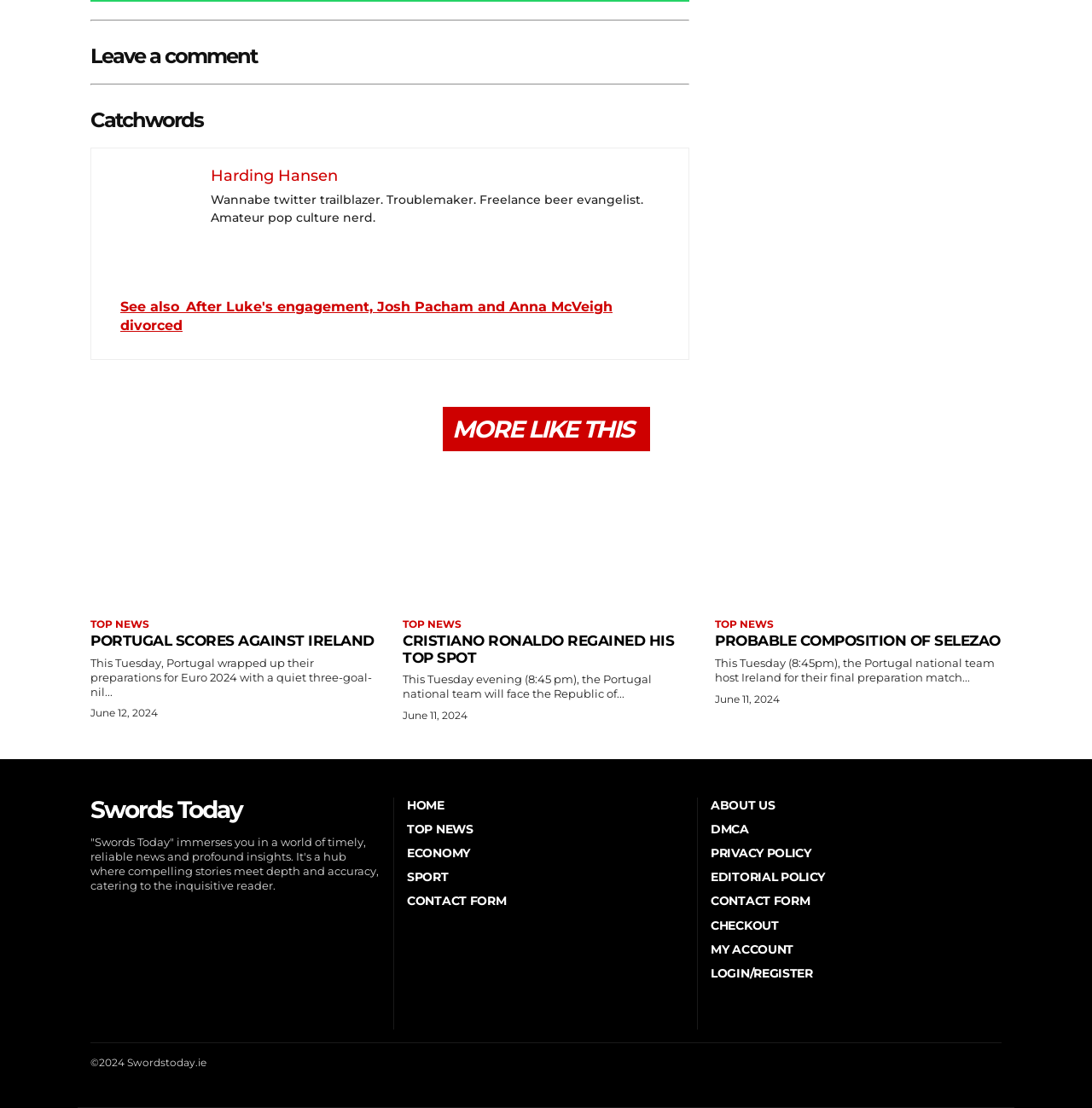Please locate the clickable area by providing the bounding box coordinates to follow this instruction: "Go to 'HOME'".

[0.373, 0.72, 0.627, 0.734]